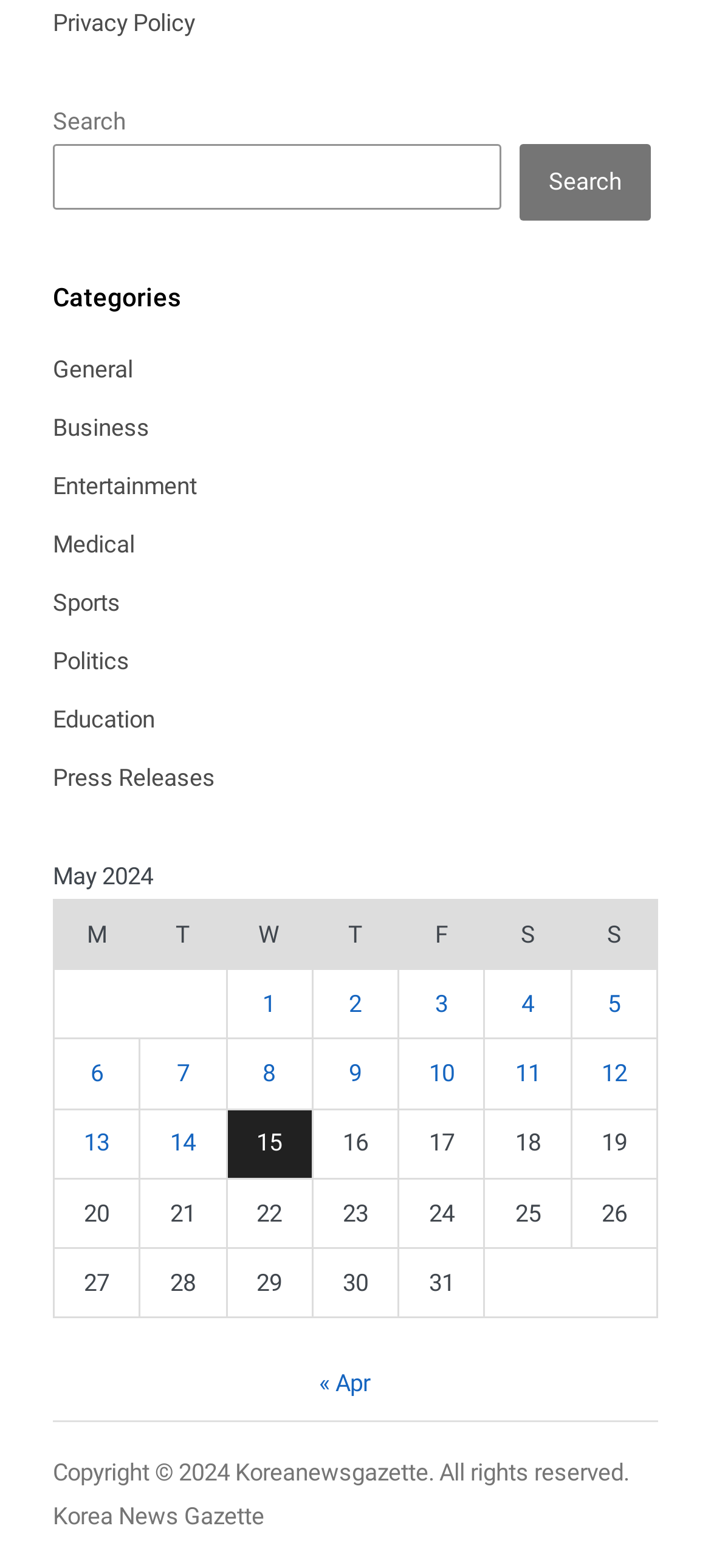Using the provided element description, identify the bounding box coordinates as (top-left x, top-left y, bottom-right x, bottom-right y). Ensure all values are between 0 and 1. Description: Press Releases

[0.074, 0.487, 0.302, 0.505]